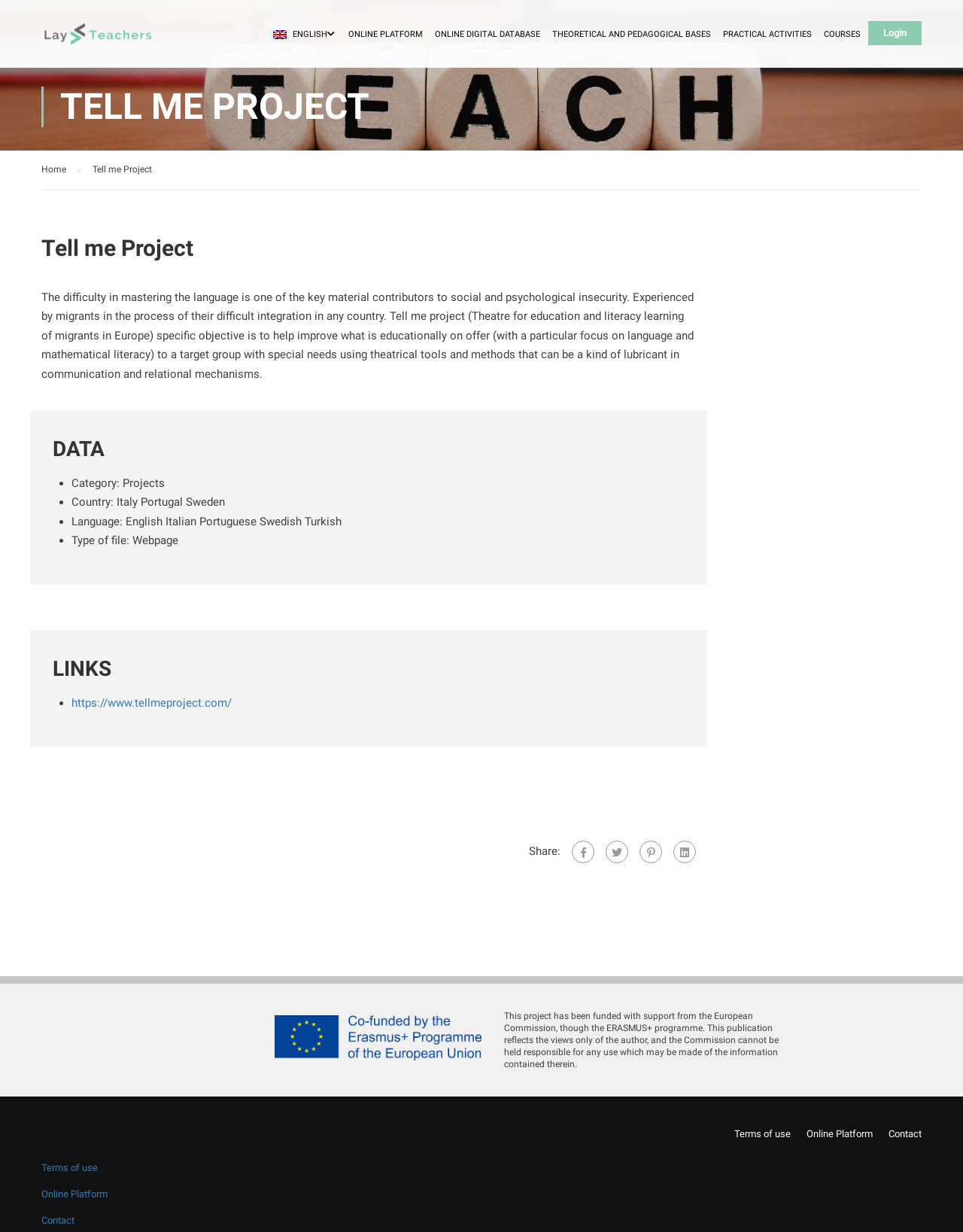Please identify the bounding box coordinates of the area that needs to be clicked to fulfill the following instruction: "Click on Lay Teachers."

[0.043, 0.016, 0.16, 0.051]